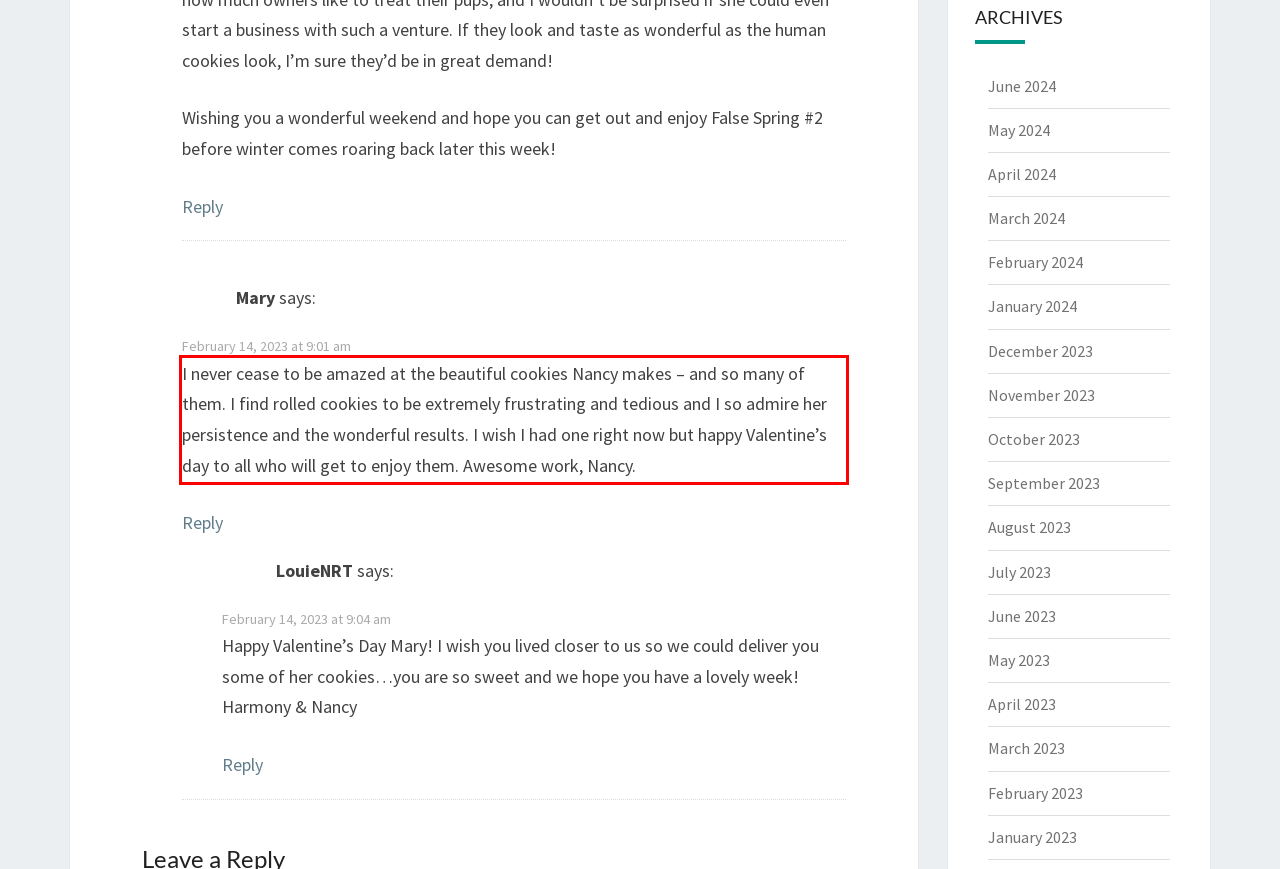Look at the provided screenshot of the webpage and perform OCR on the text within the red bounding box.

I never cease to be amazed at the beautiful cookies Nancy makes – and so many of them. I find rolled cookies to be extremely frustrating and tedious and I so admire her persistence and the wonderful results. I wish I had one right now but happy Valentine’s day to all who will get to enjoy them. Awesome work, Nancy.